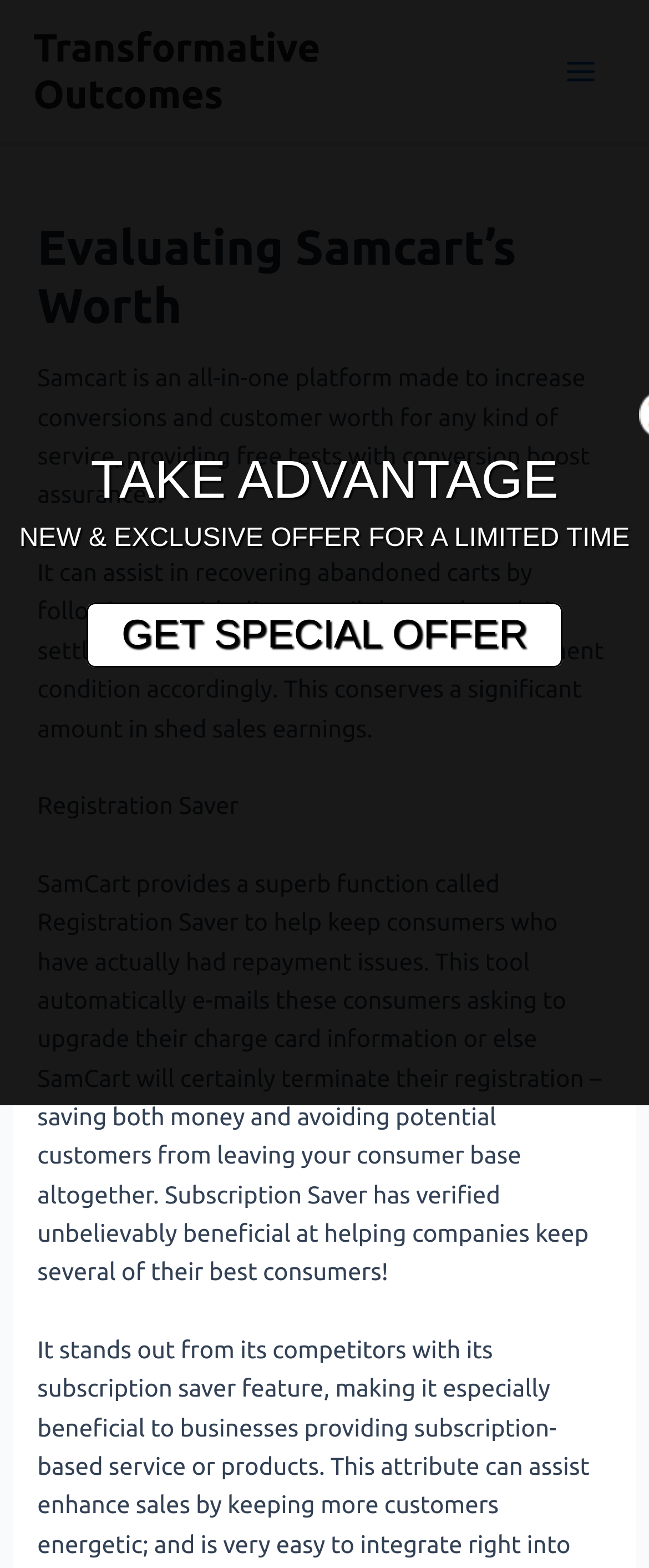What is Registration Saver?
Refer to the screenshot and deliver a thorough answer to the question presented.

Registration Saver is a feature provided by SamCart that helps keep consumers who have had payment issues. This tool automatically emails these consumers asking to update their charge card information or else SamCart will terminate their registration – saving both money and avoiding potential customers from leaving your consumer base altogether.